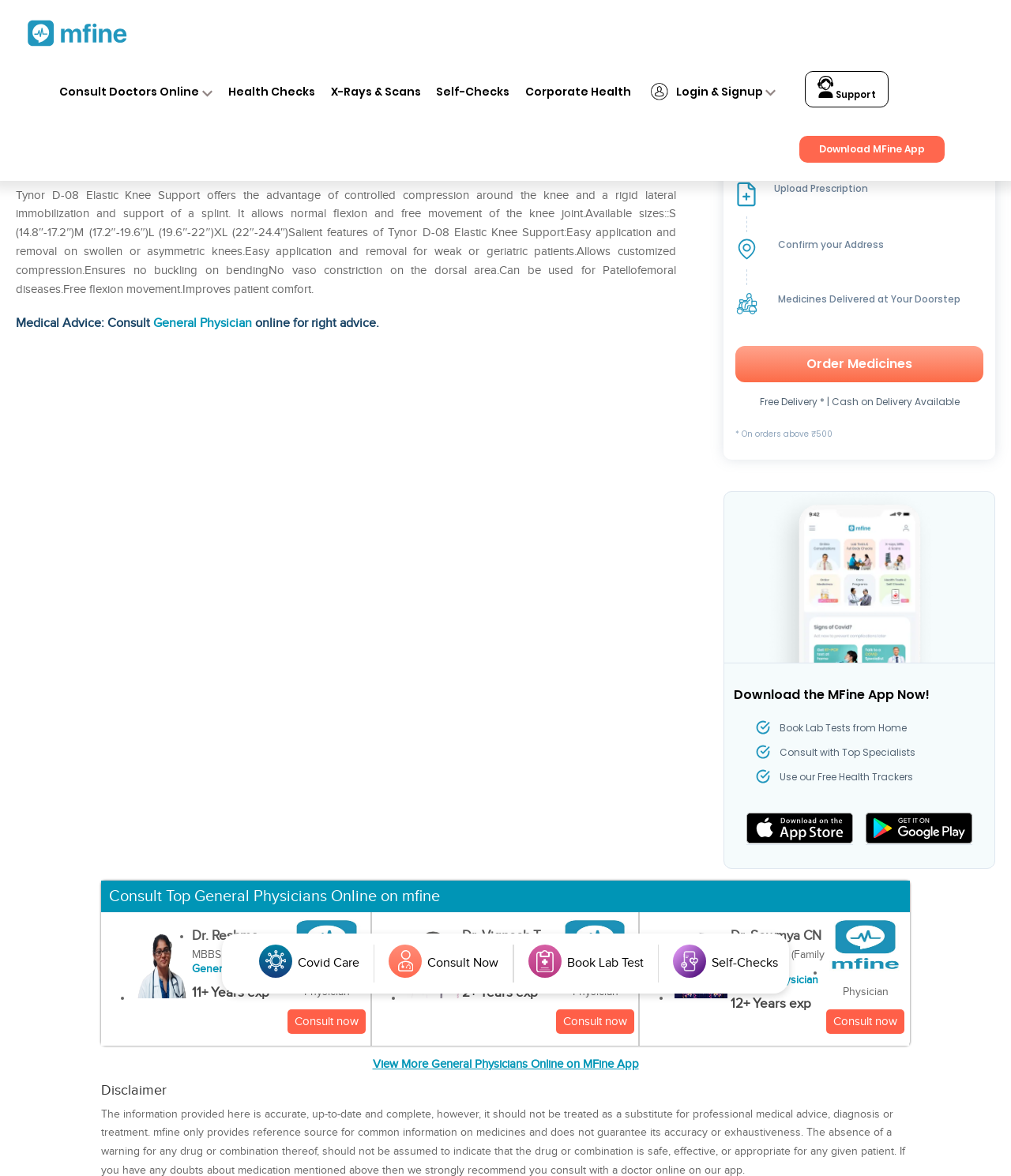Please identify the primary heading on the webpage and return its text.

Tynor D-08 Elastic Knee Support M